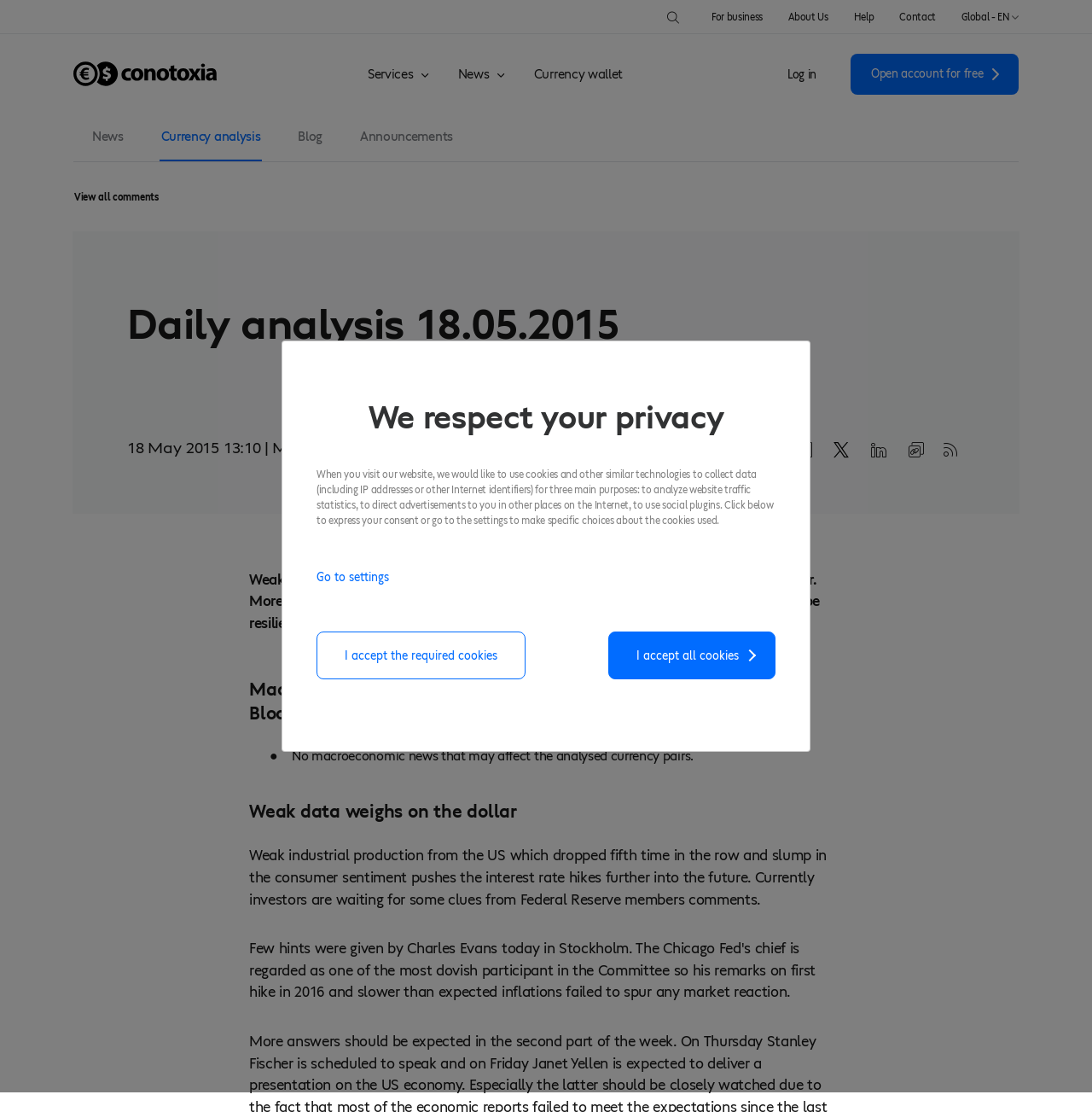Provide the bounding box coordinates for the UI element that is described as: "parent_node: Services".

[0.067, 0.031, 0.198, 0.102]